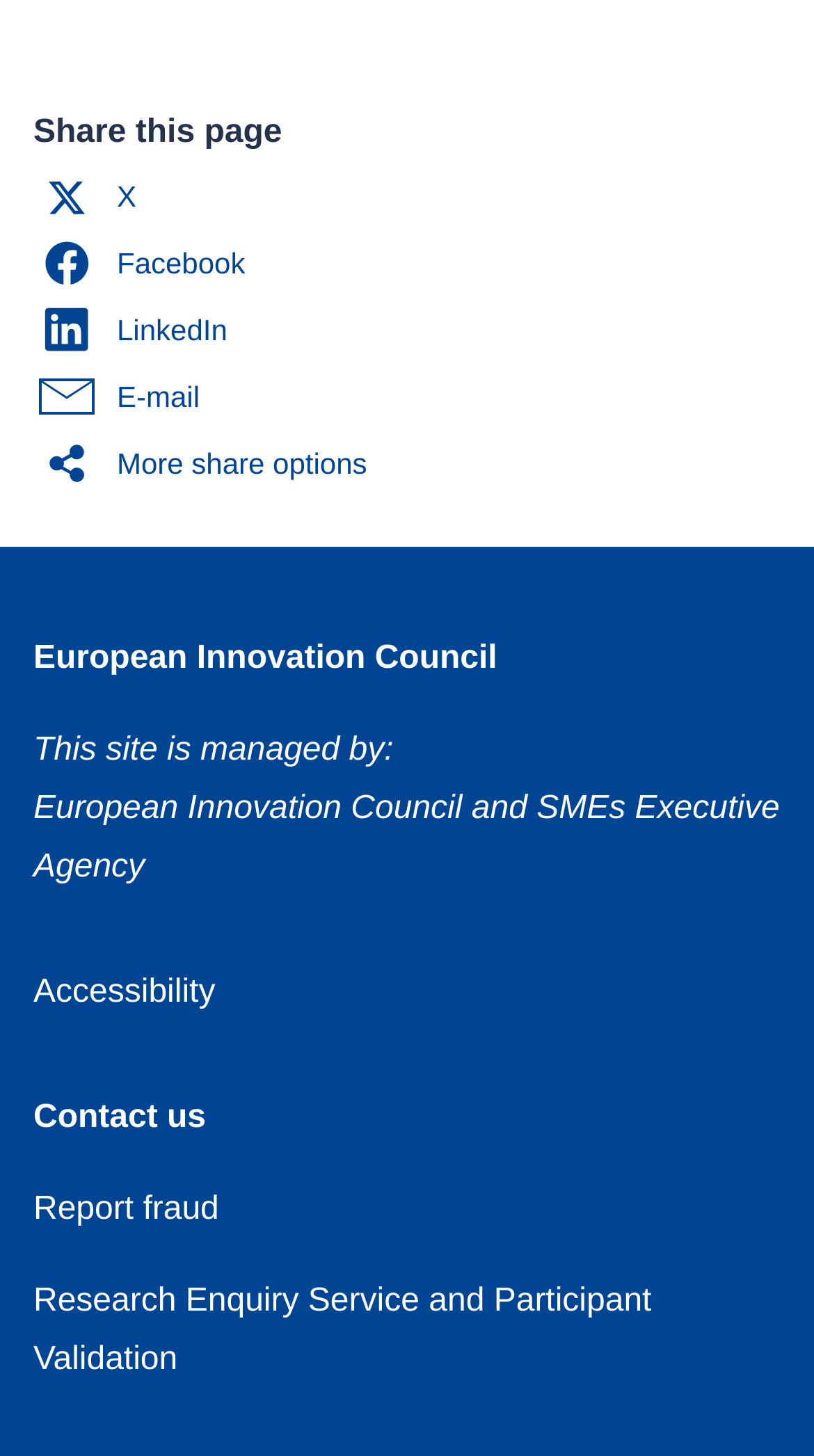Given the webpage screenshot, identify the bounding box of the UI element that matches this description: "Learn more about troubleshooting WordPress.".

None